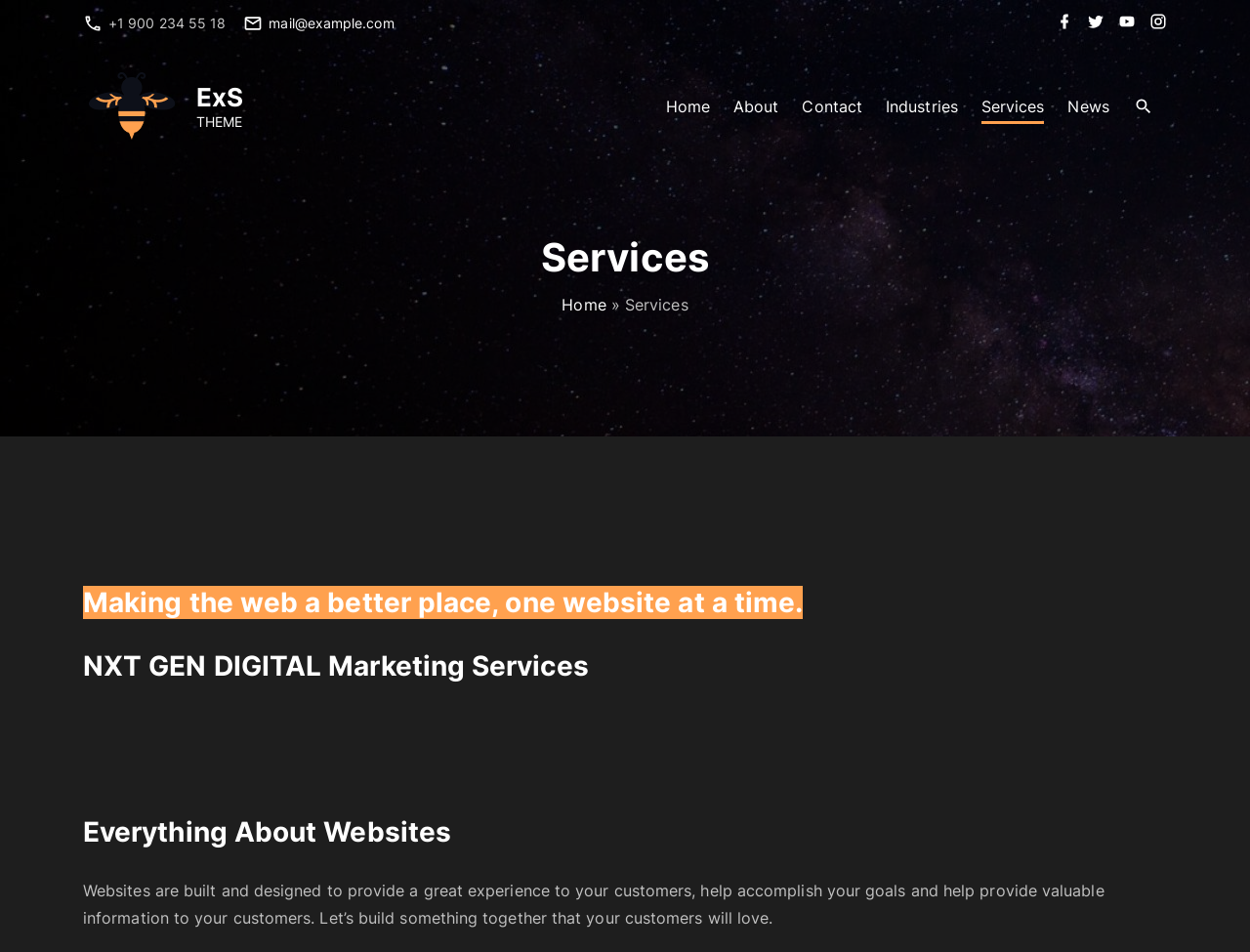Provide your answer in a single word or phrase: 
What is the main service offered by the company?

Digital Marketing Services